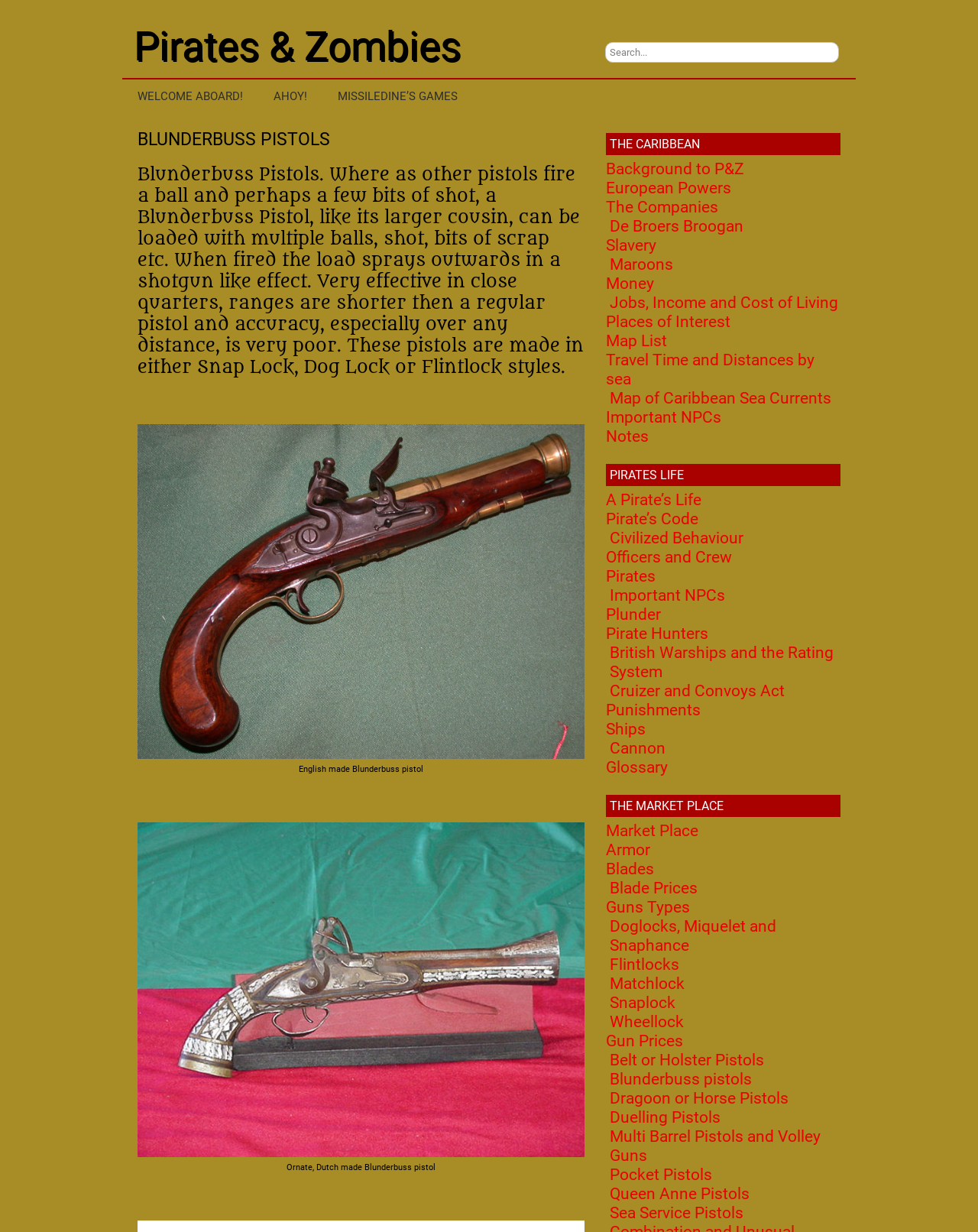What type of image is displayed below the Blunderbuss Pistol description?
Examine the image and give a concise answer in one word or a short phrase.

English Blunderbuss